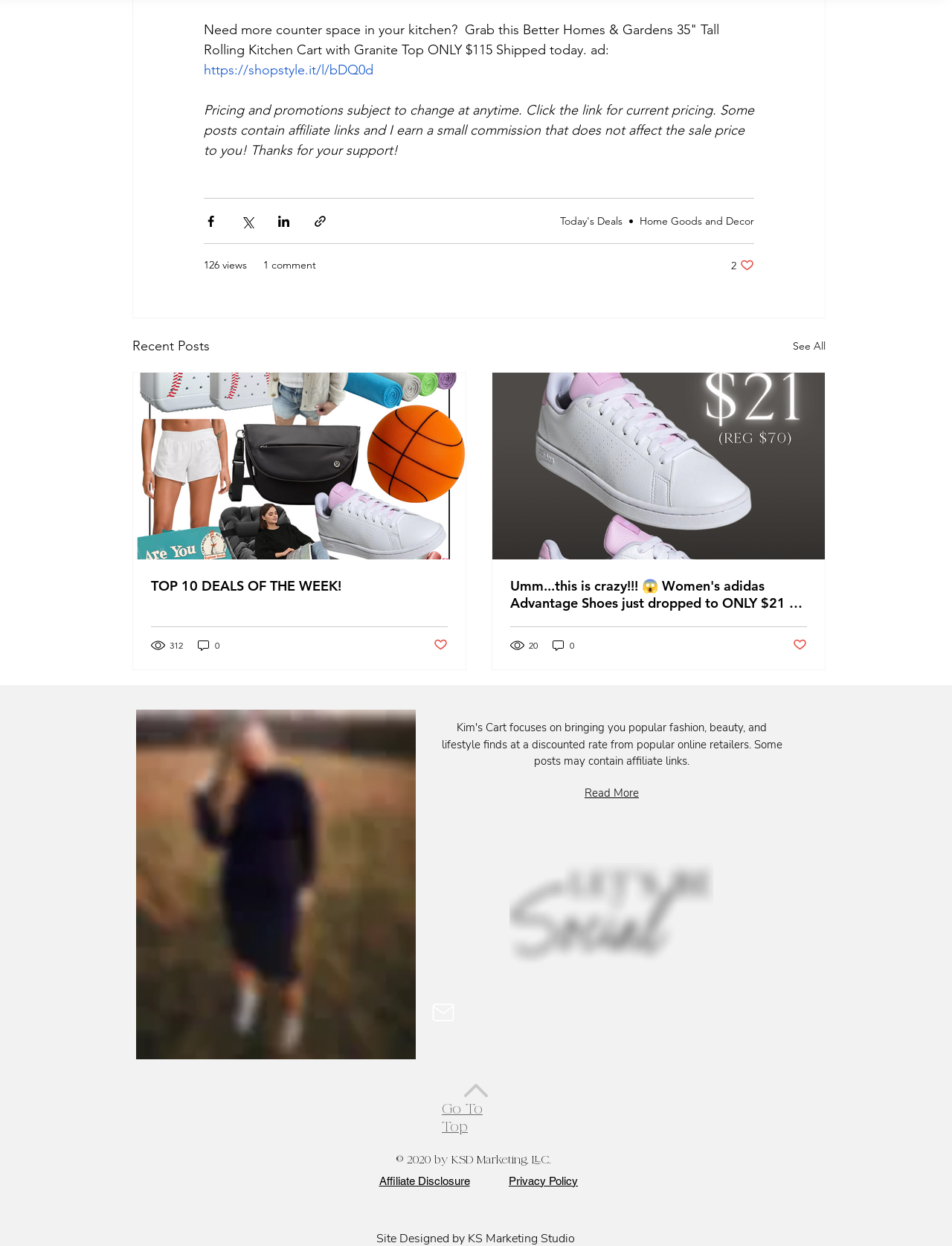How many social media platforms are listed in the Social Bar?
Using the details from the image, give an elaborate explanation to answer the question.

The Social Bar list contains 9 social media platforms, including YouTube, TikTok, Google Play, Pinterest, Amazon, Instagram, Facebook, and ssc.